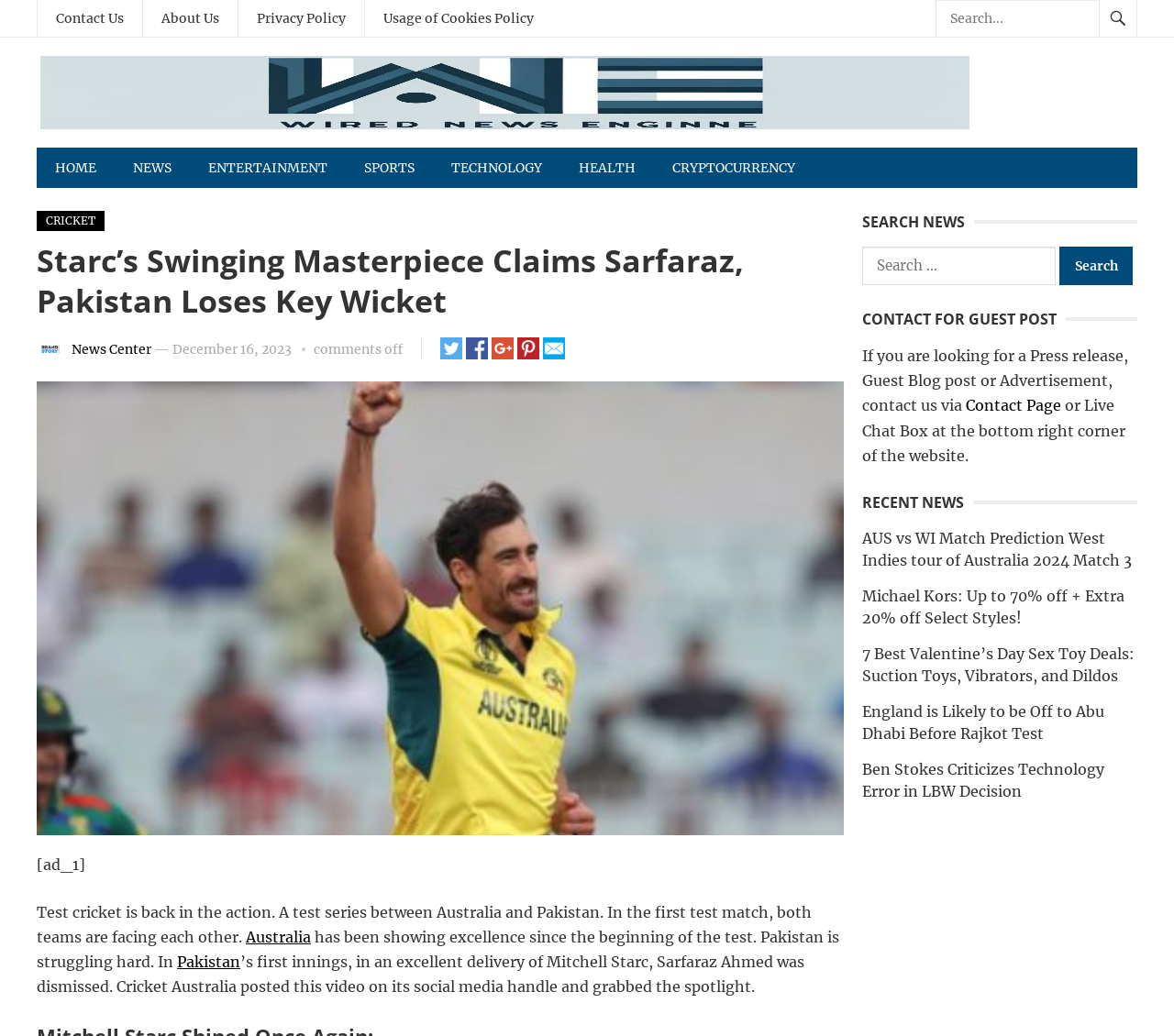What is the name of the cricketer who was dismissed in the first innings?
Make sure to answer the question with a detailed and comprehensive explanation.

From the webpage content, we can see that in an excellent delivery of Mitchell Starc, Sarfaraz Ahmed was dismissed. This information is obtained from the text 'In an excellent delivery of Mitchell Starc, Sarfaraz Ahmed was dismissed.'